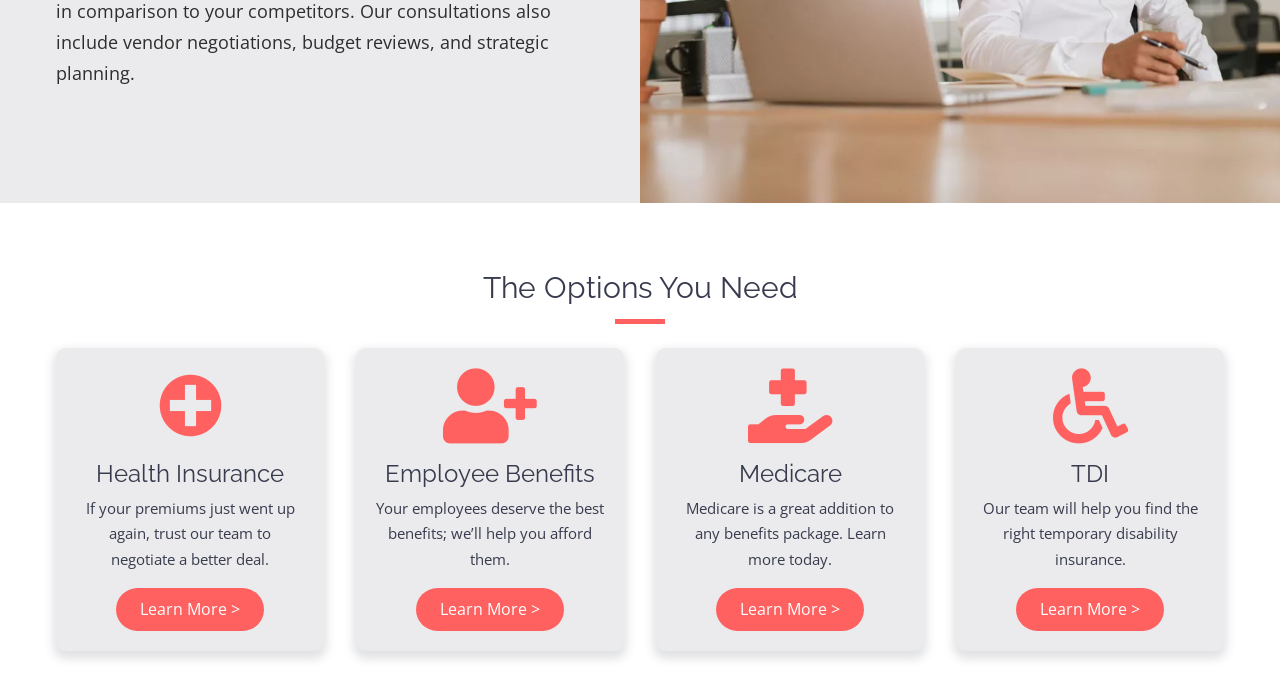What are the four main options provided? Based on the image, give a response in one word or a short phrase.

Health Insurance, Employee Benefits, Medicare, TDI